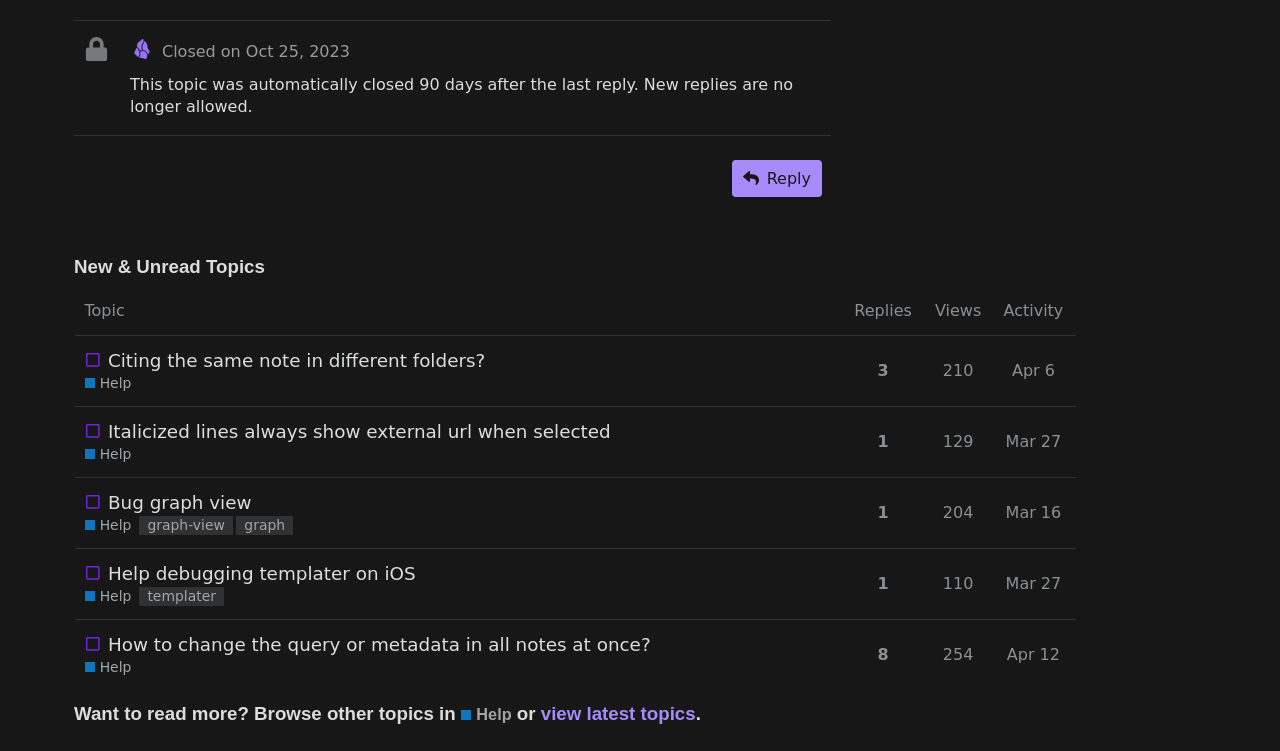Please determine the bounding box coordinates for the UI element described here. Use the format (top-left x, top-left y, bottom-right x, bottom-right y) with values bounded between 0 and 1: Summer University

None